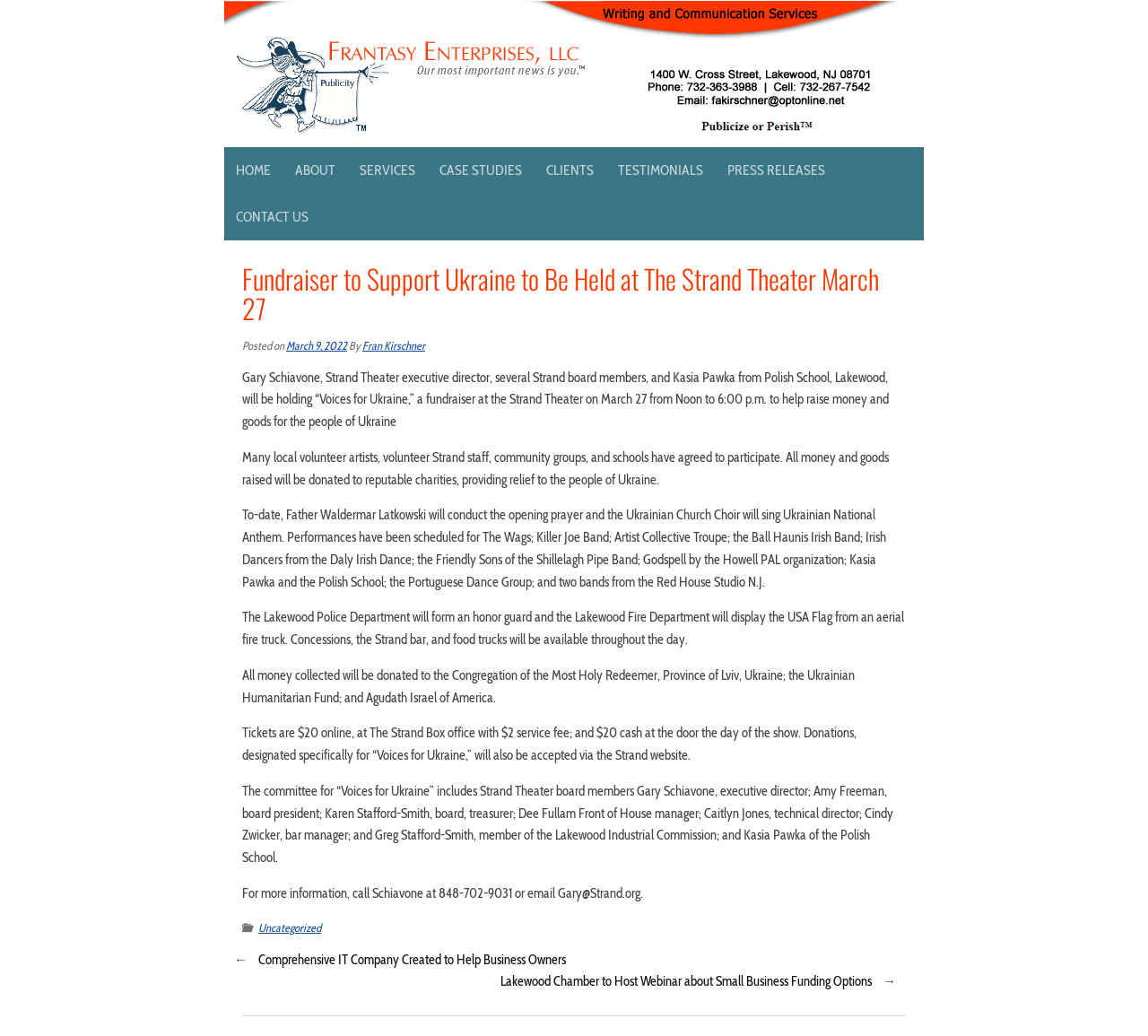Can you find the bounding box coordinates for the element to click on to achieve the instruction: "Click the link to read the previous article"?

[0.218, 0.912, 0.5, 0.94]